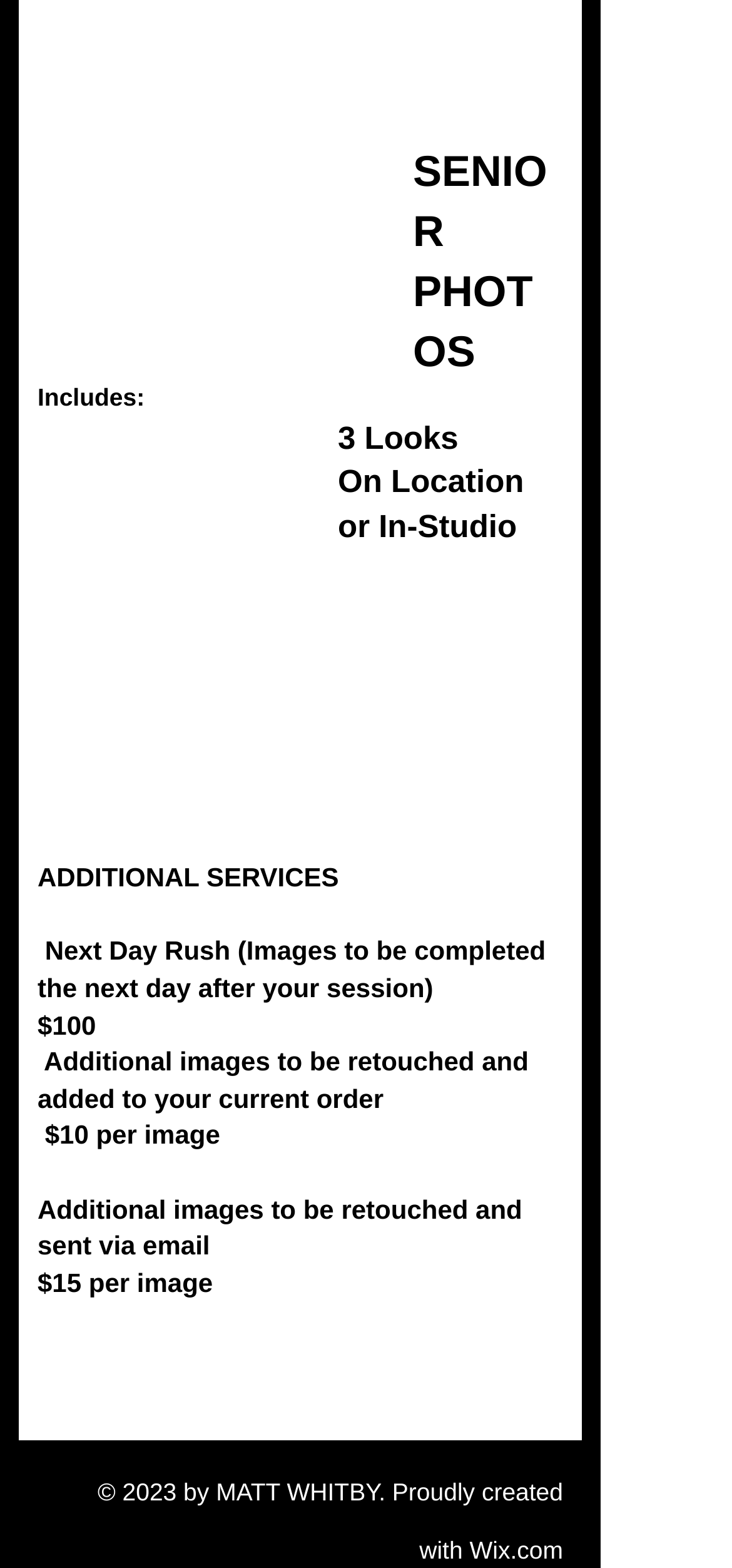What is the cost of next day rush service?
Use the information from the screenshot to give a comprehensive response to the question.

The webpage lists 'Next Day Rush (Images to be completed the next day after your session)' as an additional service, priced at $100.